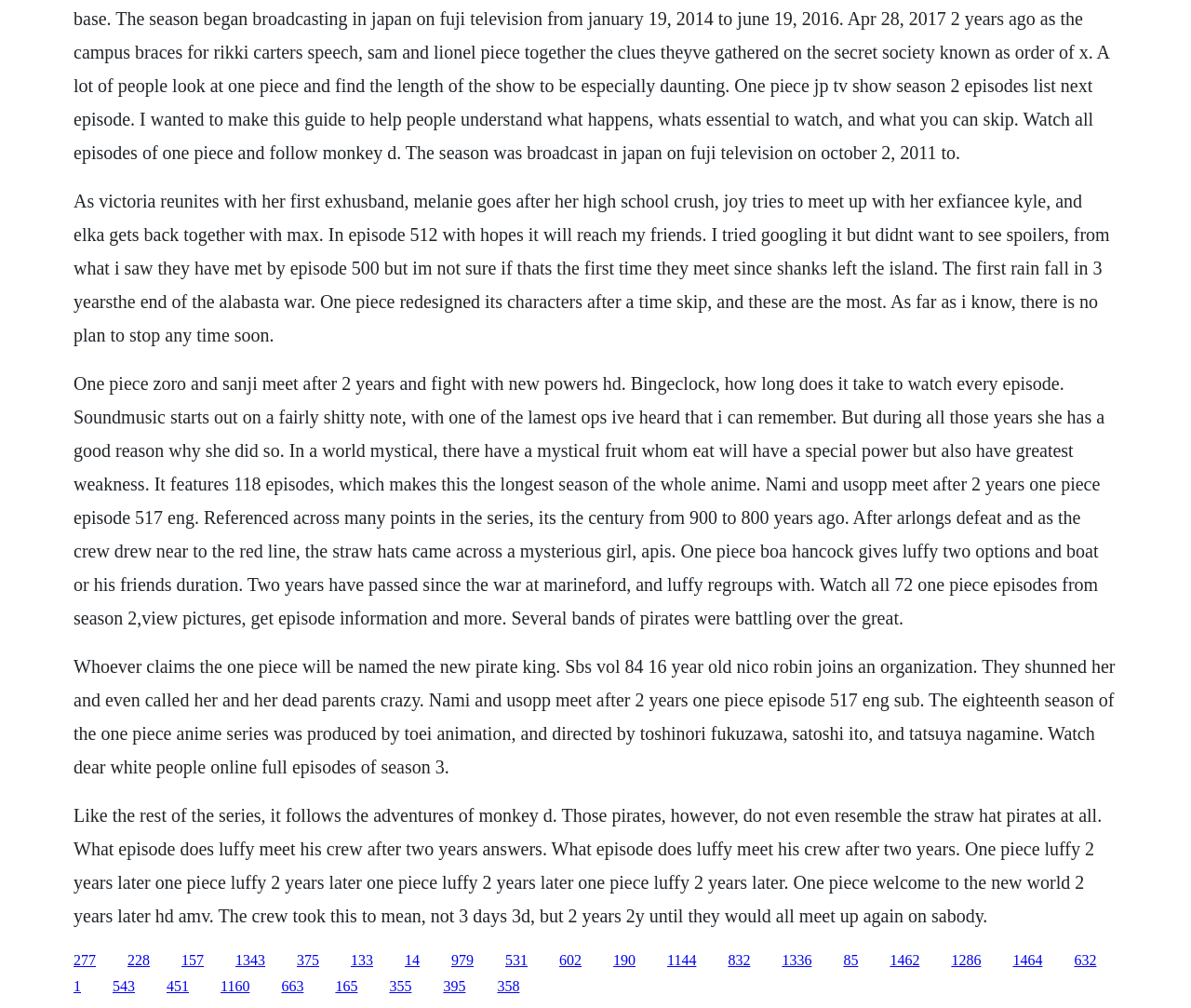Locate the bounding box coordinates of the segment that needs to be clicked to meet this instruction: "Click the link '157'".

[0.152, 0.944, 0.171, 0.96]